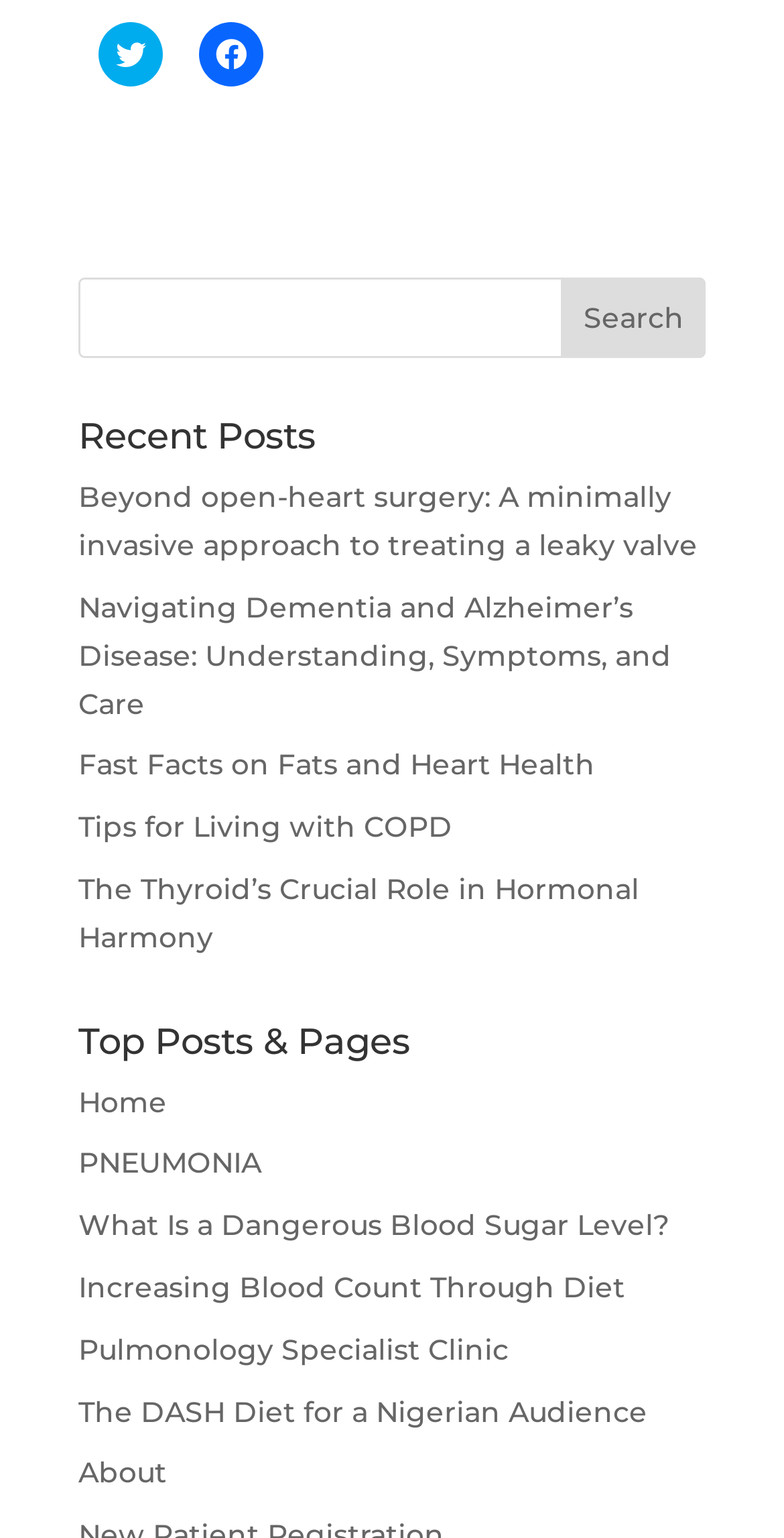From the webpage screenshot, predict the bounding box of the UI element that matches this description: "About".

[0.1, 0.946, 0.213, 0.969]